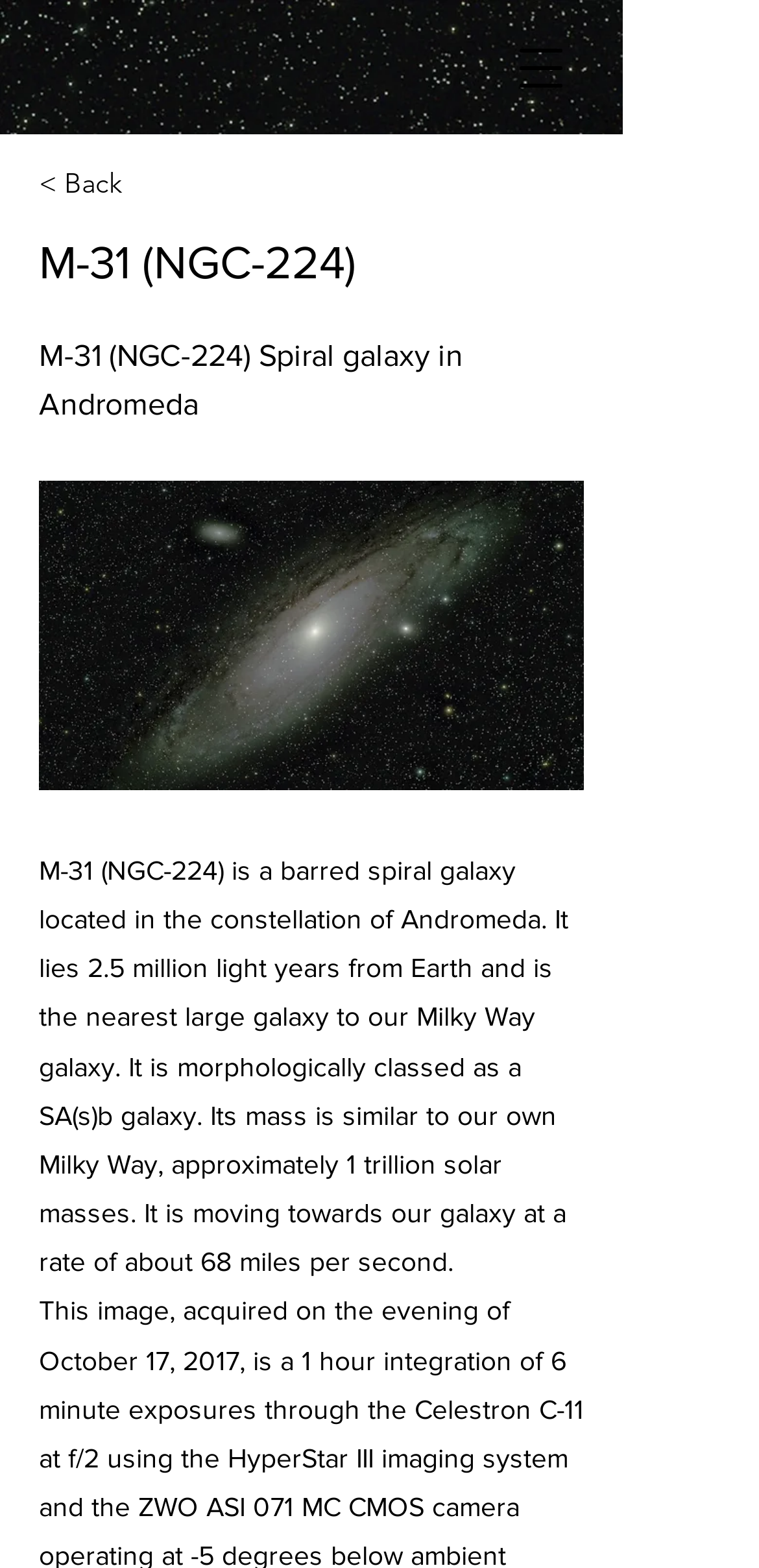Answer in one word or a short phrase: 
What is the speed at which M-31 is moving towards the Milky Way?

68 miles per second